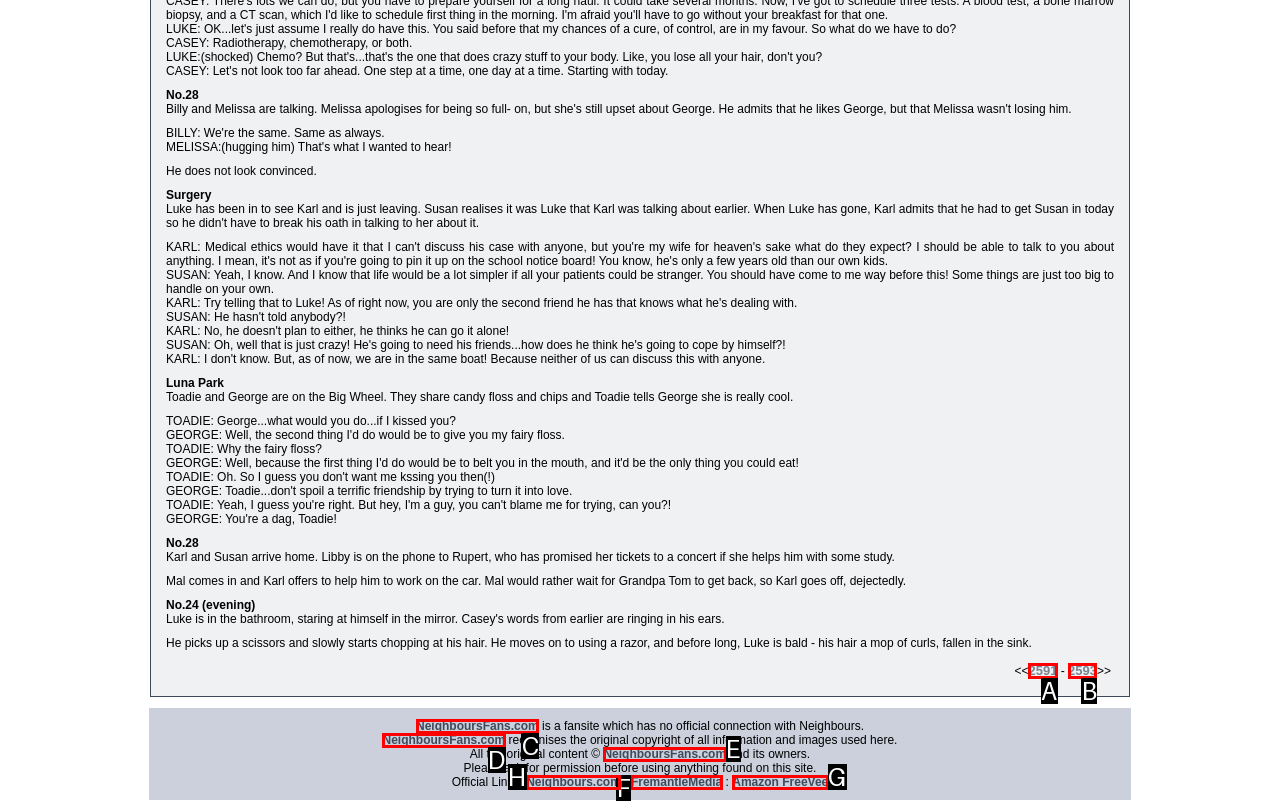Point out the option that needs to be clicked to fulfill the following instruction: Go to Neighbours.com
Answer with the letter of the appropriate choice from the listed options.

H